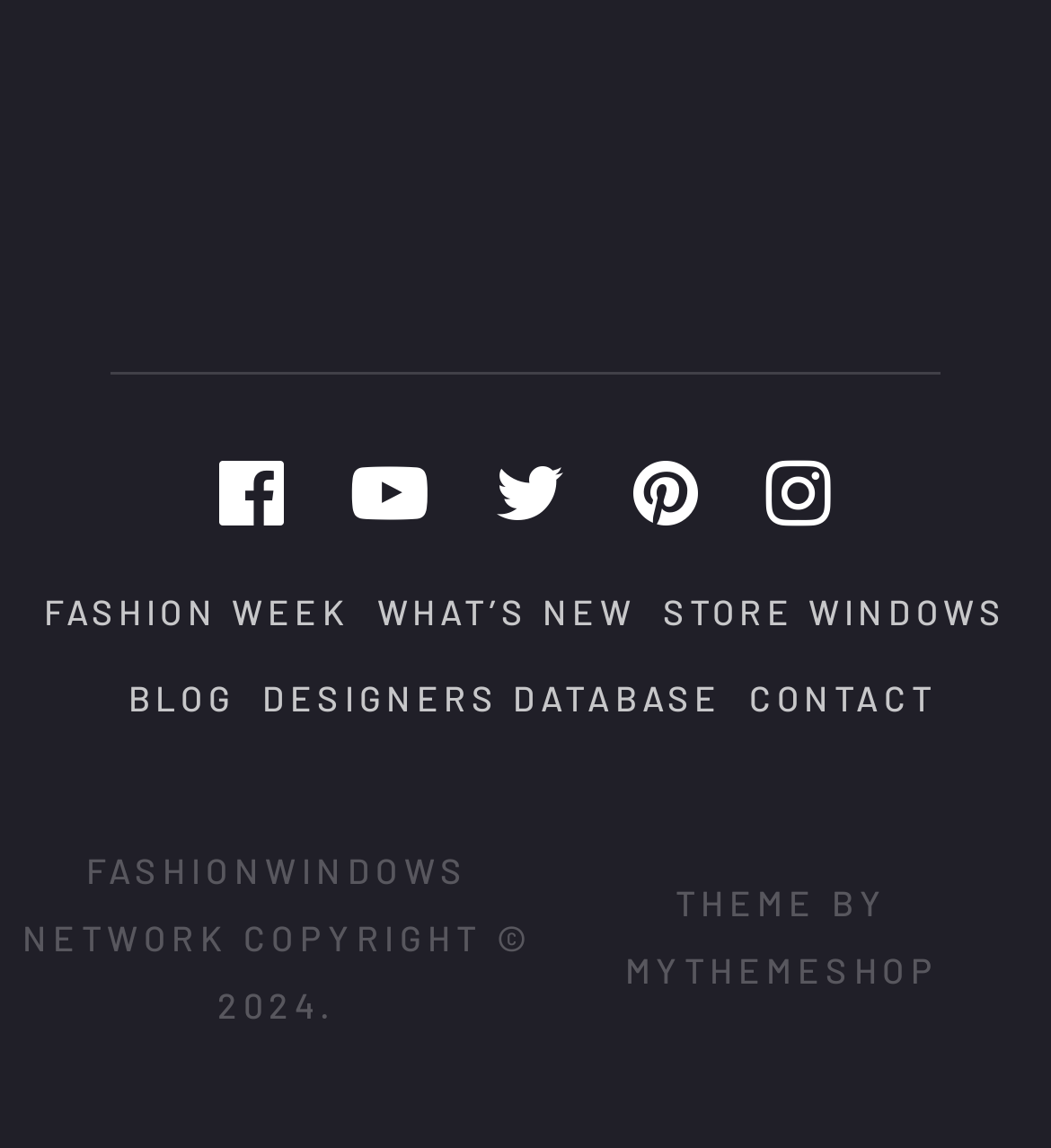Given the element description alt="jmm PR", identify the bounding box coordinates for the UI element on the webpage screenshot. The format should be (top-left x, top-left y, bottom-right x, bottom-right y), with values between 0 and 1.

None